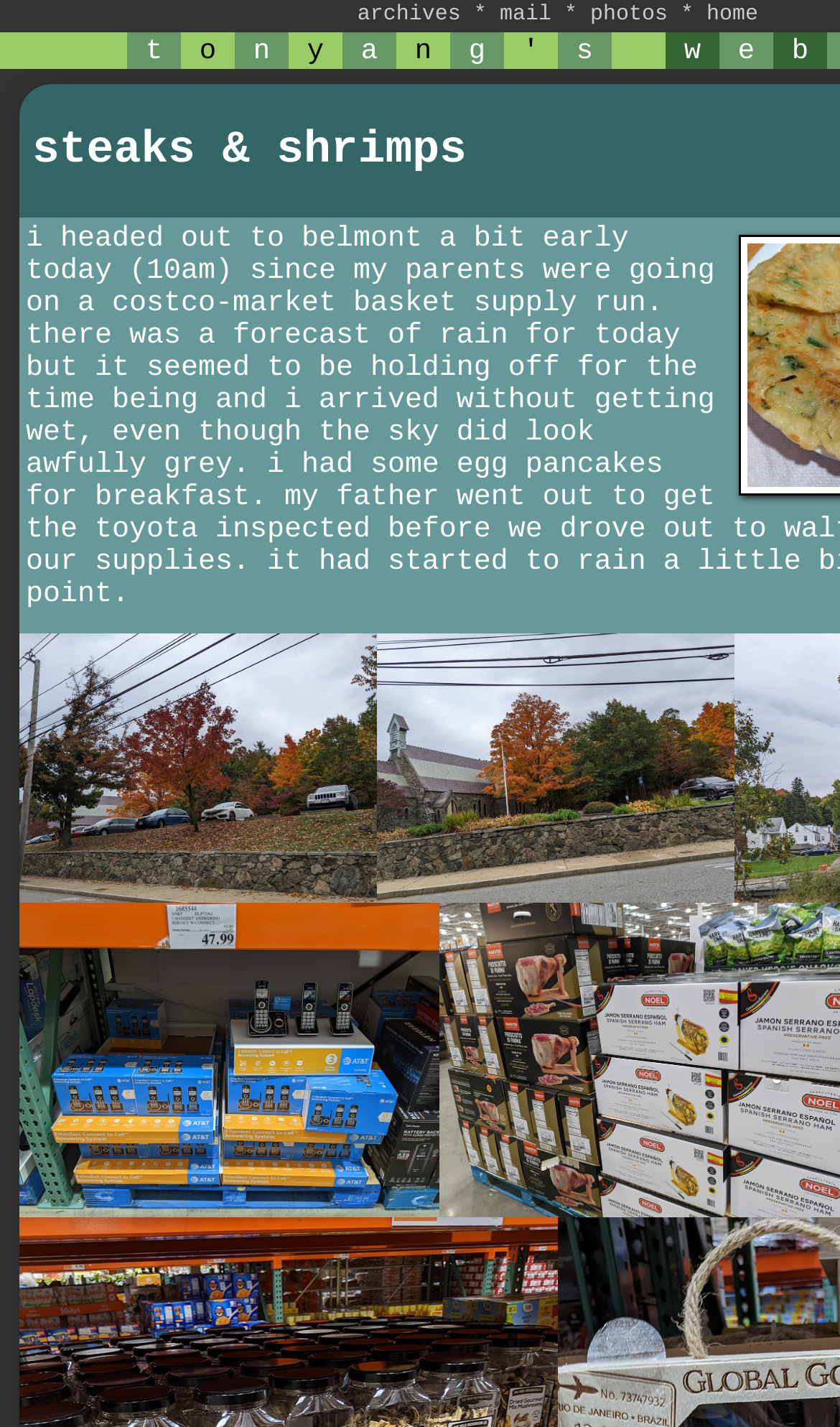How many links are in the top navigation bar?
Provide a detailed answer to the question using information from the image.

I counted the number of links in the top navigation bar, which are 'archives', '*', 'mail', 'photos', and 'home'. There are 4 links in total.